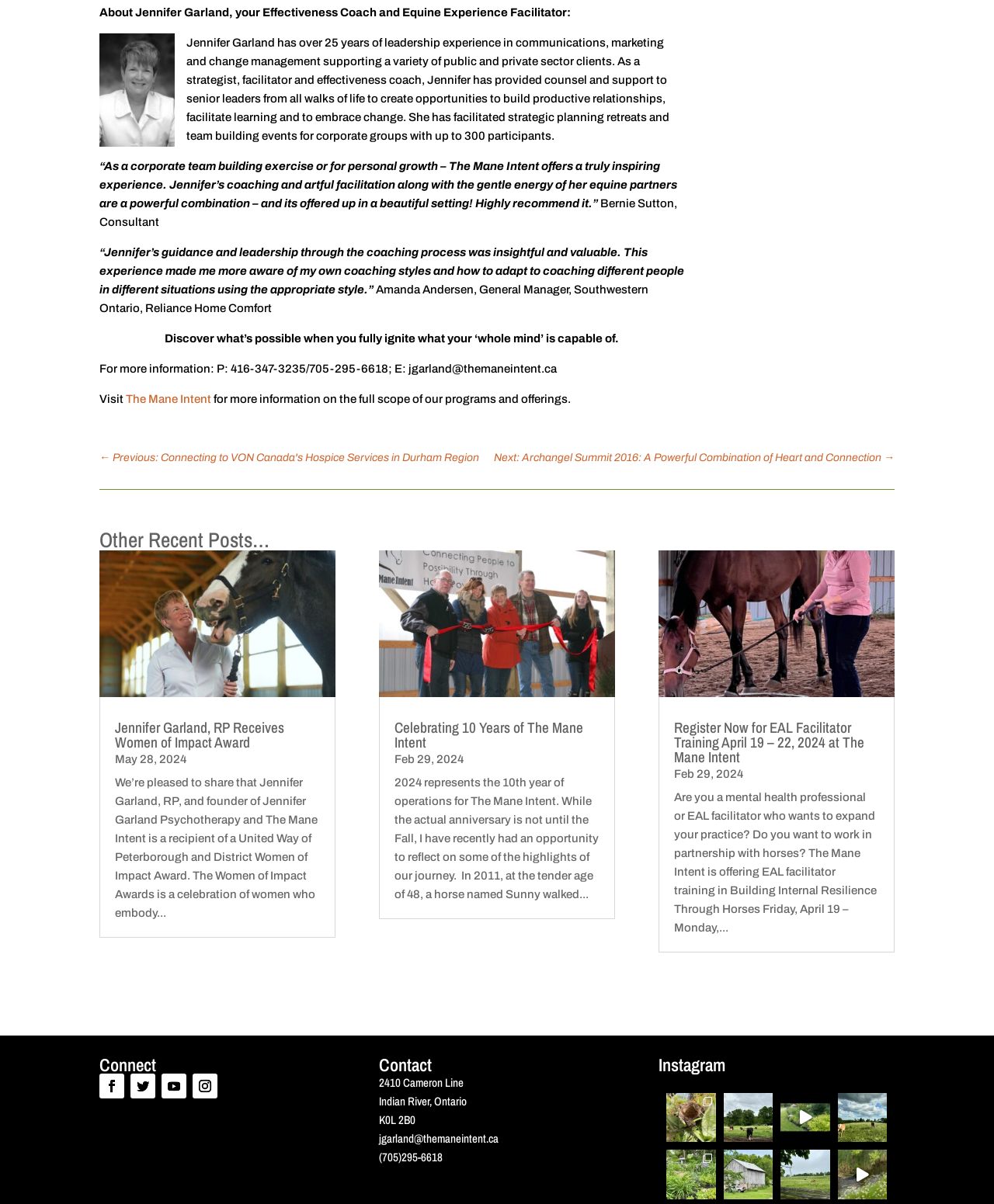Please give a concise answer to this question using a single word or phrase: 
What is the purpose of the EAL Facilitator Training?

To expand practice